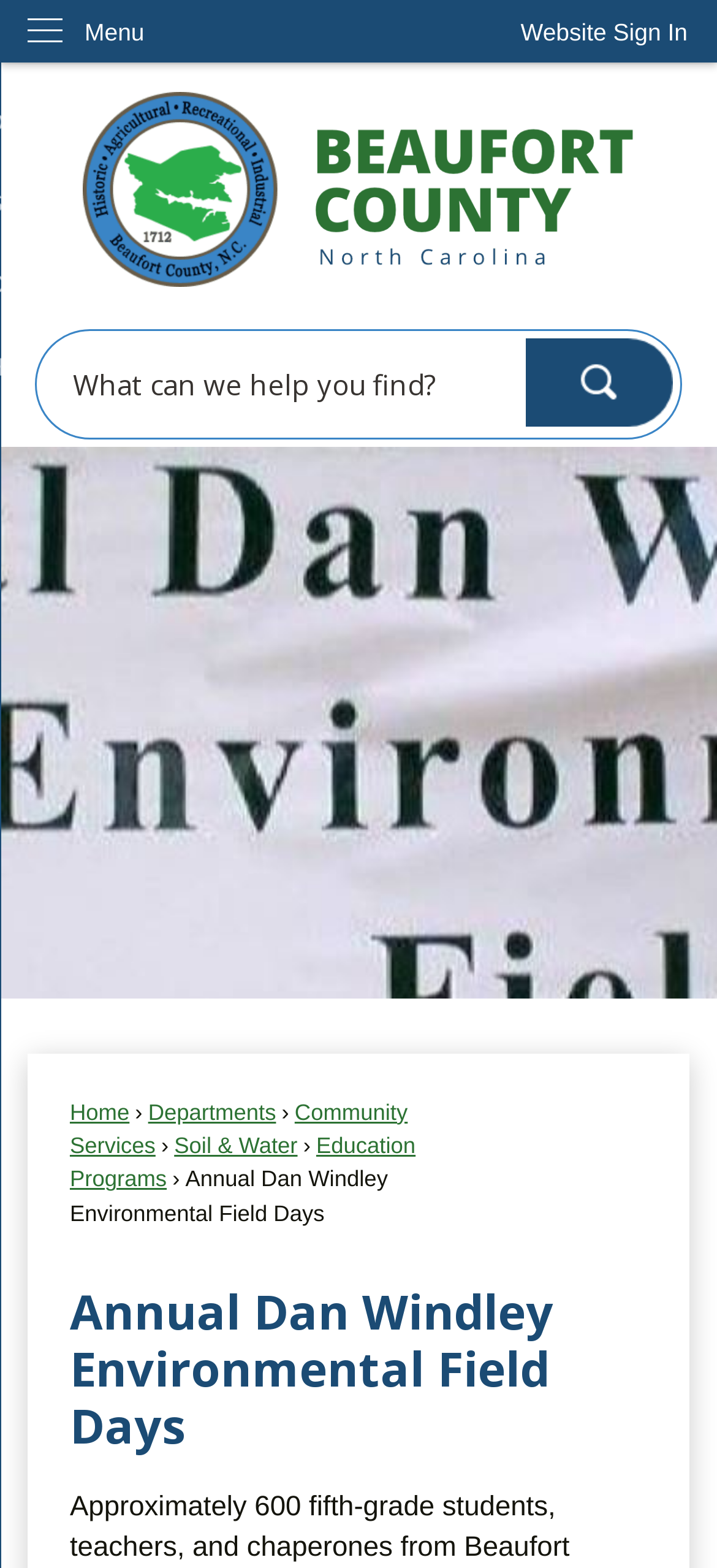What is the name of the event?
By examining the image, provide a one-word or phrase answer.

Annual Dan Windley Environmental Field Days